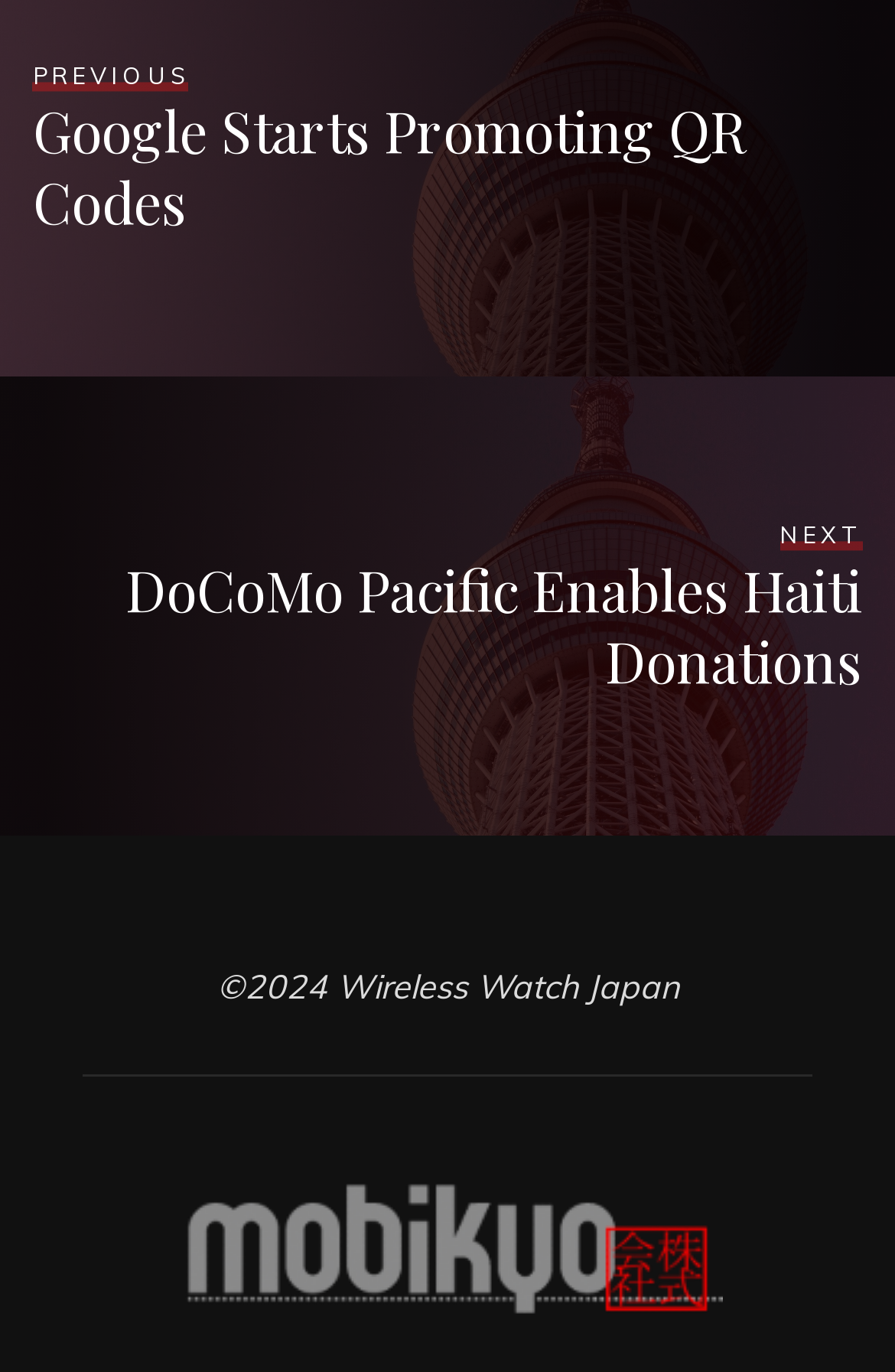Locate the bounding box of the UI element based on this description: "NextDoCoMo Pacific Enables Haiti Donations". Provide four float numbers between 0 and 1 as [left, top, right, bottom].

[0.063, 0.372, 0.963, 0.51]